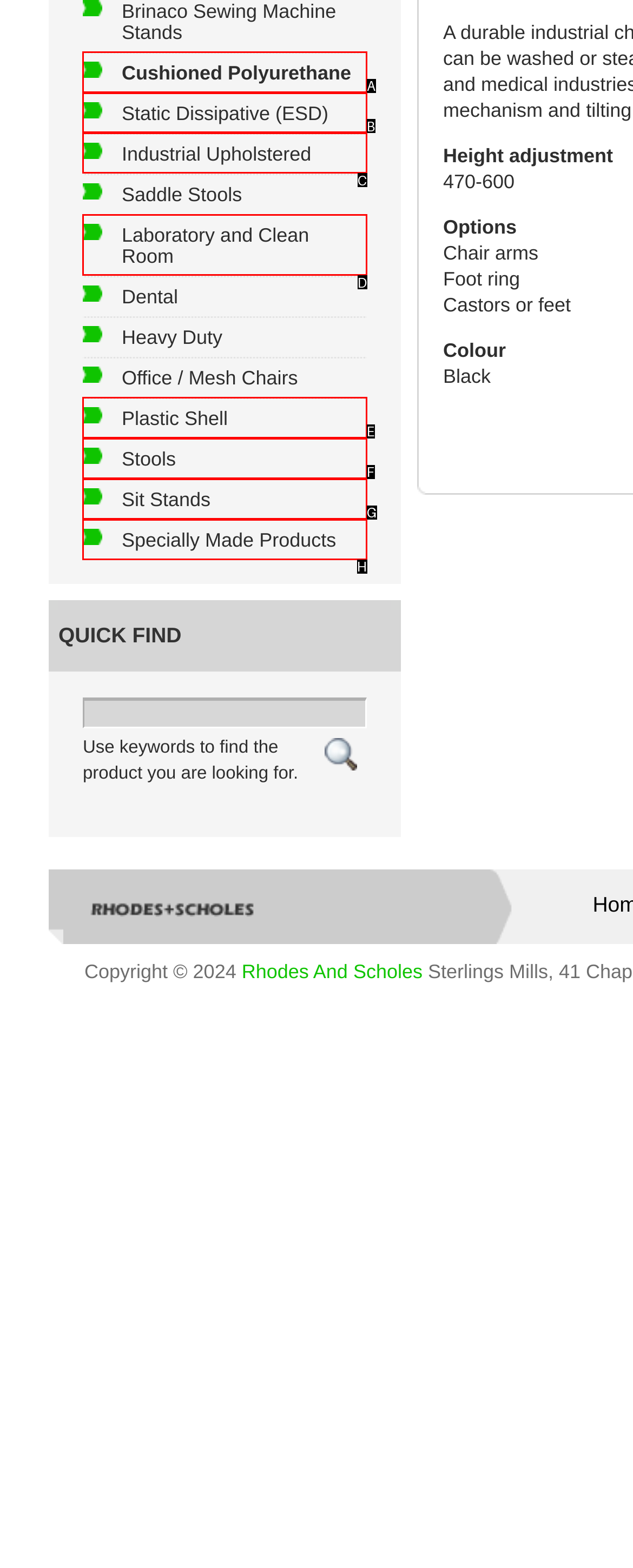Point out the option that aligns with the description: Static Dissipative (ESD)
Provide the letter of the corresponding choice directly.

B